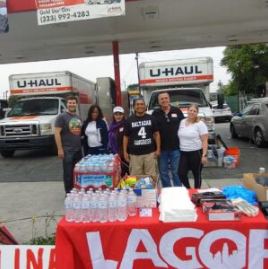Offer an in-depth caption of the image, mentioning all notable aspects.

In this community engagement photo, a group of six individuals stands proudly in front of two U-Haul trucks, which are parked in a busy service station. They are gathered around a table draped with a vibrant red tablecloth featuring the word "LAGOP," likely indicating local Republican Party involvement. The table is adorned with bottles of water and various supplies, suggesting they are hosting an outreach or support event. 

Each person exhibits a sense of camaraderie, with smiles and approachable demeanor. The man in front, wearing a shirt with the number "4" and the name "Baltazar," appears to be a candidate, likely Baltazar Fedalizo, running for Congress. The backdrop features a clear sky, further highlighting a positive community spirit and the collaborative efforts in public service and local engagement.